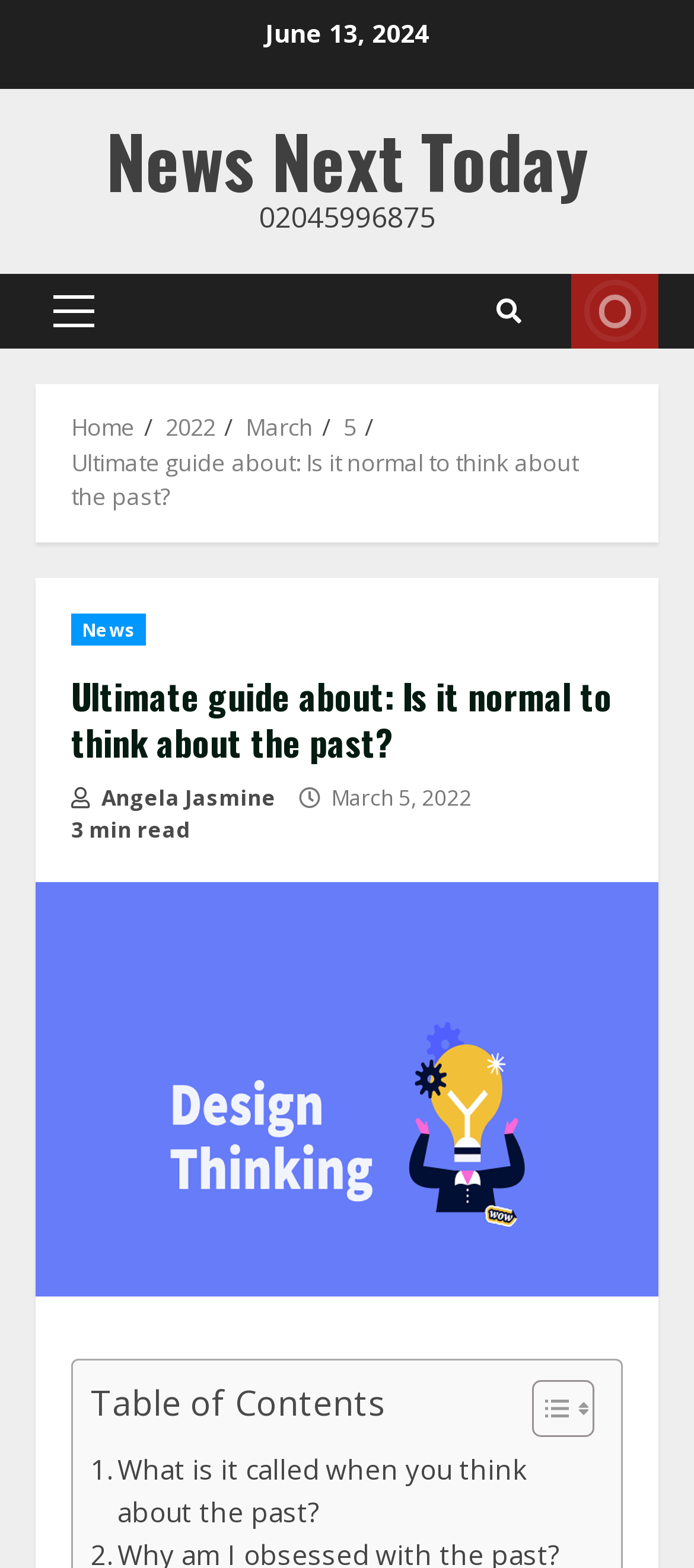Locate the primary headline on the webpage and provide its text.

Ultimate guide about: Is it normal to think about the past?